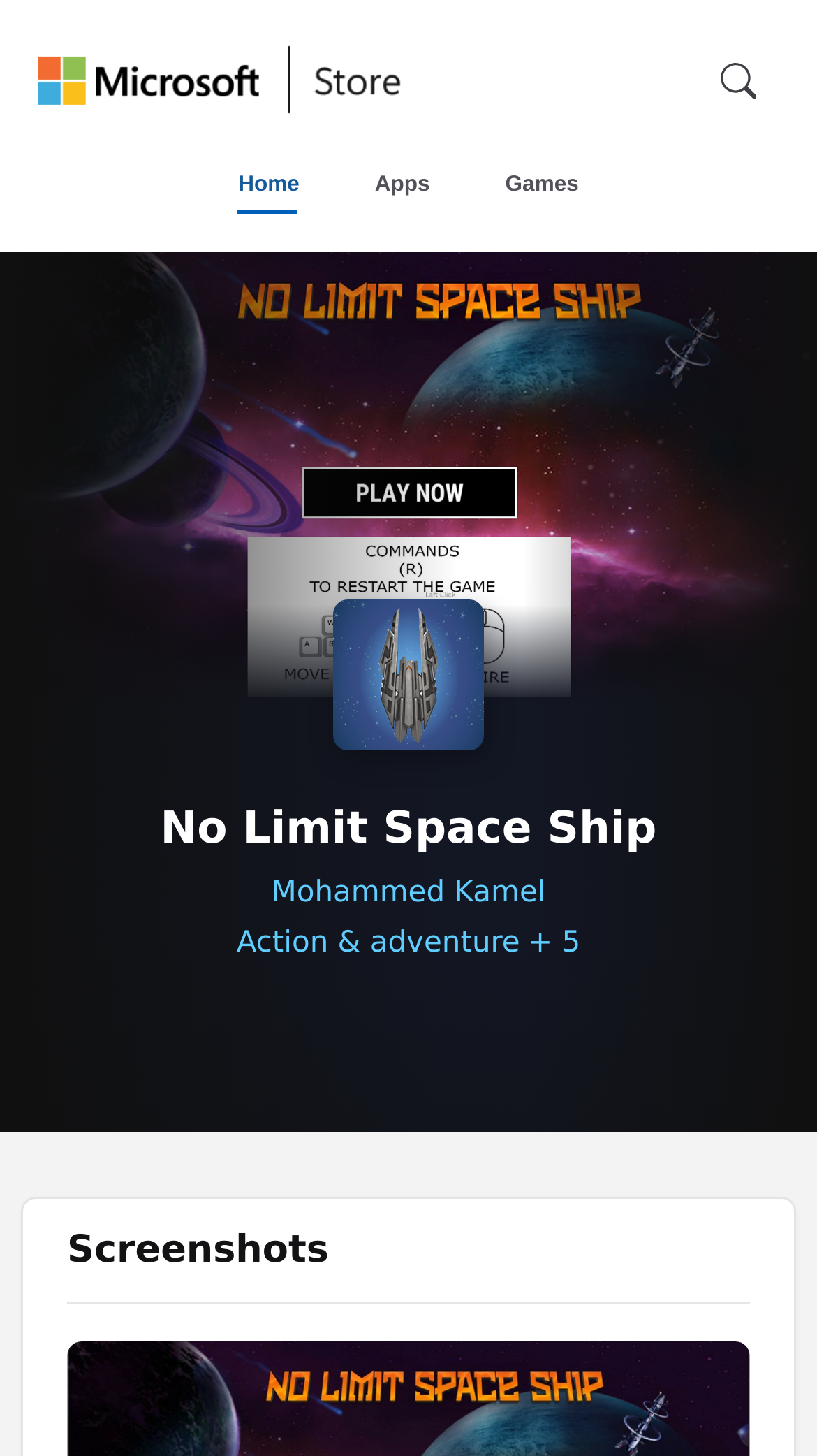Kindly determine the bounding box coordinates for the clickable area to achieve the given instruction: "Go to the Home page".

[0.244, 0.097, 0.414, 0.158]